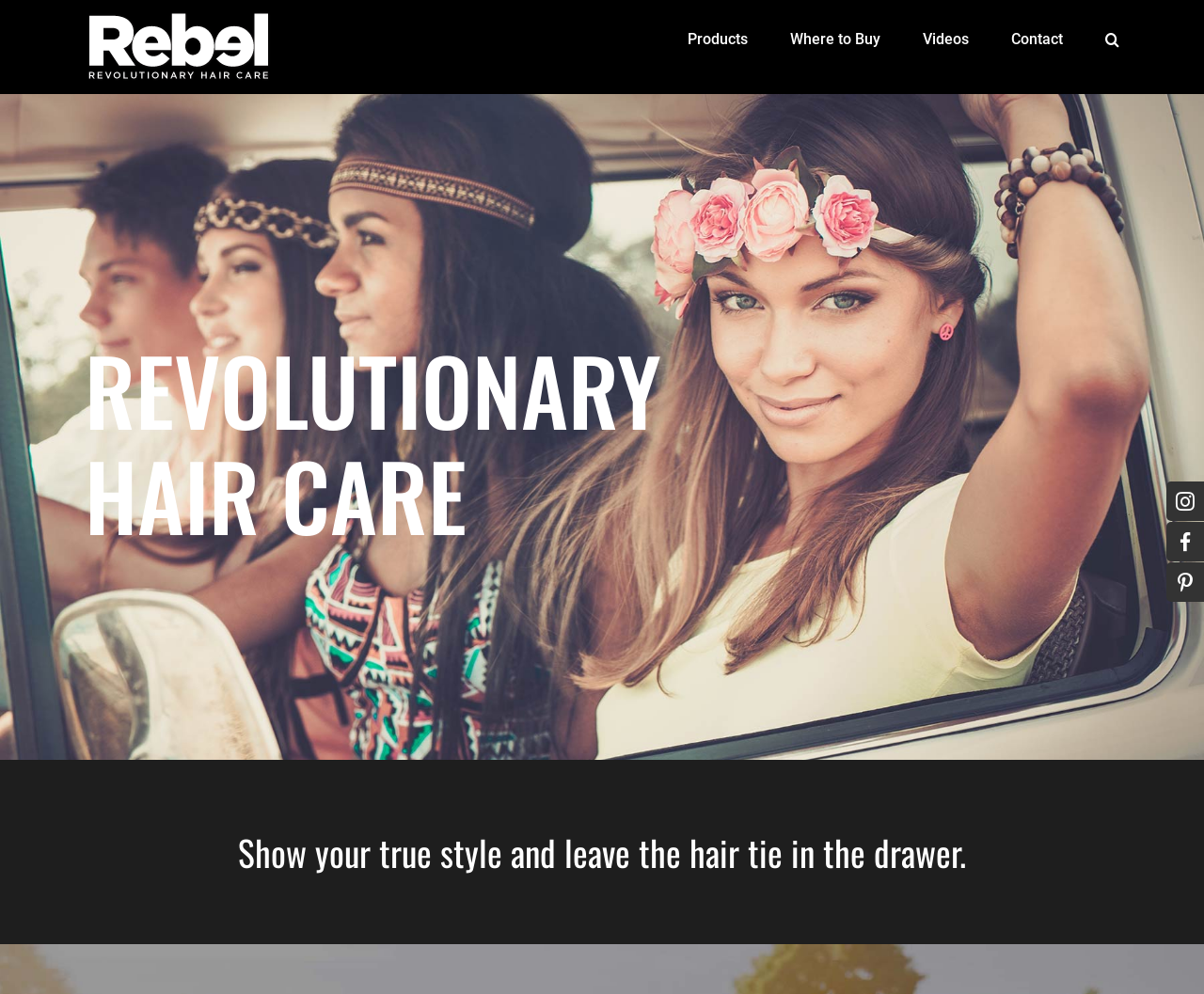What is the theme of the website?
Refer to the image and give a detailed response to the question.

The theme of the website is hair care, which is evident from the headings 'REVOLUTIONARY HAIR CARE' and the tagline 'Show your true style and leave the hair tie in the drawer'.